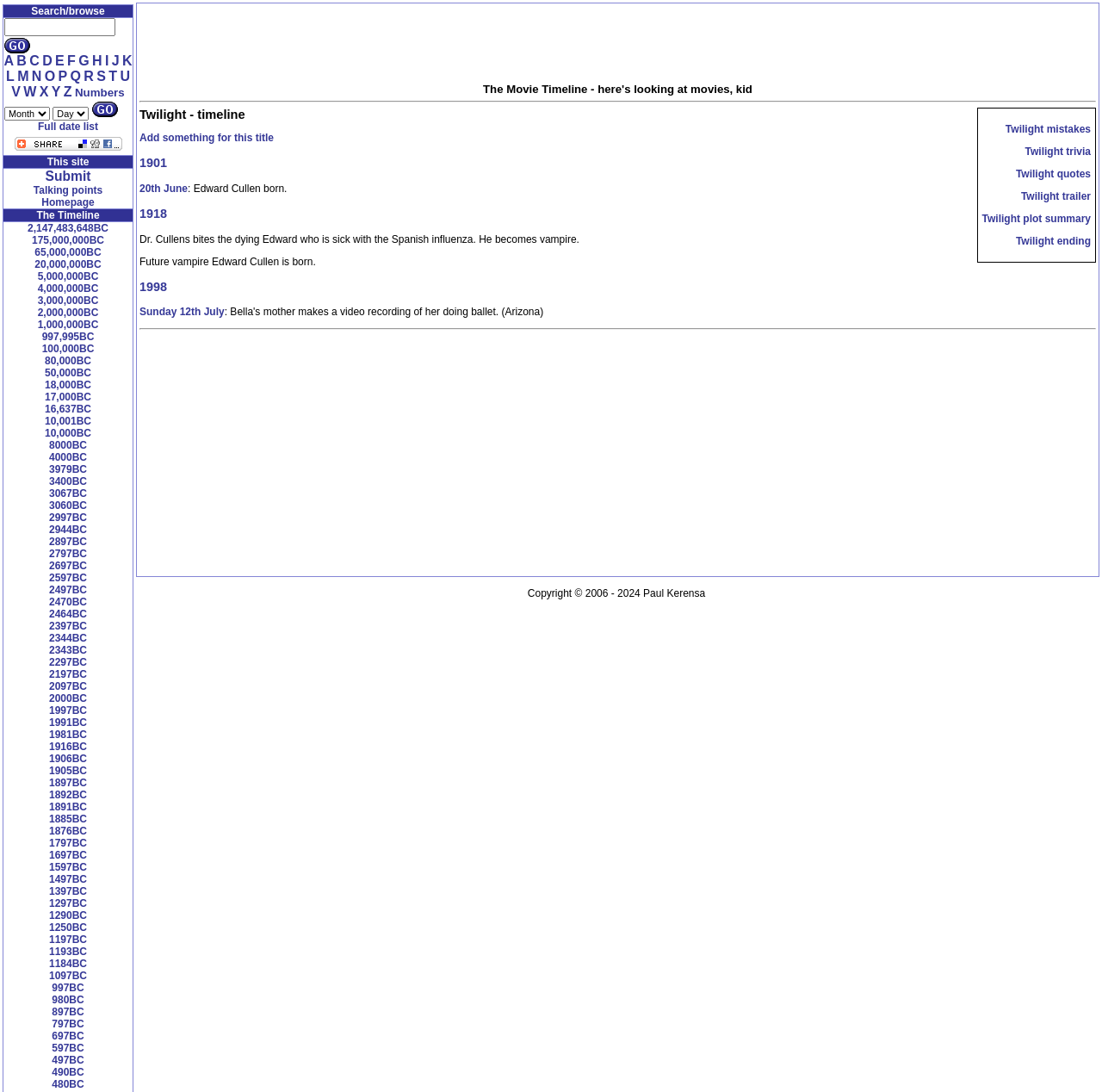Provide an in-depth caption for the elements present on the webpage.

The webpage is about "The Movie Timeline: Twilight". At the top, there is a search/browse section with a heading, a textbox, a submit button, and a series of links labeled from 'A' to 'Z' and 'Numbers', which are likely navigation links. Below this section, there are two comboboxes and another submit button.

The main content of the webpage is a timeline, which is divided into several sections. The first section has links to specific dates, ranging from 2,147,483,648 BC to 2297 BC. These links are arranged in a vertical list, with each link positioned below the previous one.

To the left of the timeline, there are several links, including "Full date list", "Talking points", and "Homepage". There is also a heading "This site" and a link "The Timeline" which is likely a navigation link.

The overall structure of the webpage is a simple and organized layout, with clear headings and concise text. The use of links and comboboxes suggests that the webpage is interactive, allowing users to navigate and explore the timeline.